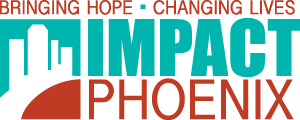What does the stylized skyline in the logo represent?
Please provide a comprehensive answer based on the information in the image.

The caption explains that the stylized depiction of a skyline alongside an abstract representation of a rising sun or horizon symbolizes hope and renewal, which is a key aspect of IMPACT Phoenix's mission.